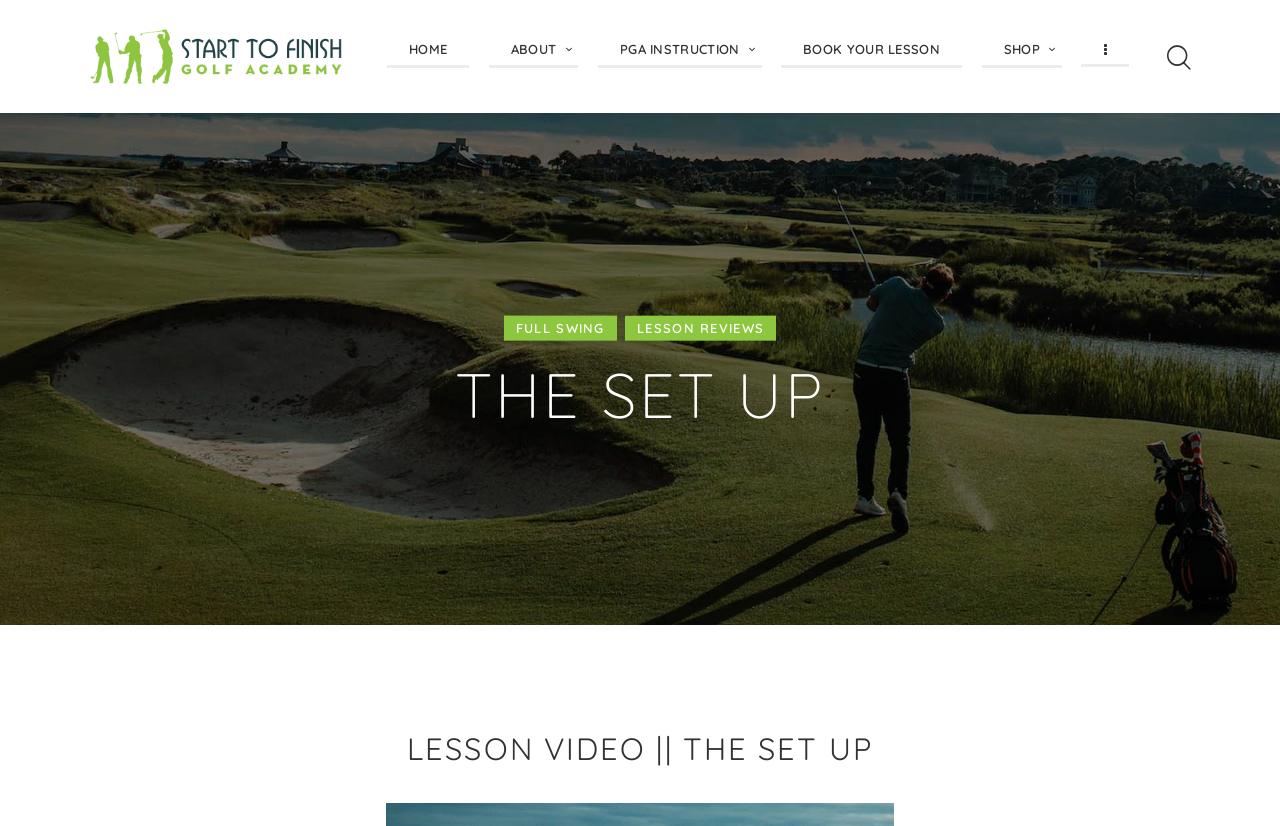Locate the bounding box coordinates of the clickable region necessary to complete the following instruction: "go to home page". Provide the coordinates in the format of four float numbers between 0 and 1, i.e., [left, top, right, bottom].

[0.302, 0.042, 0.367, 0.082]